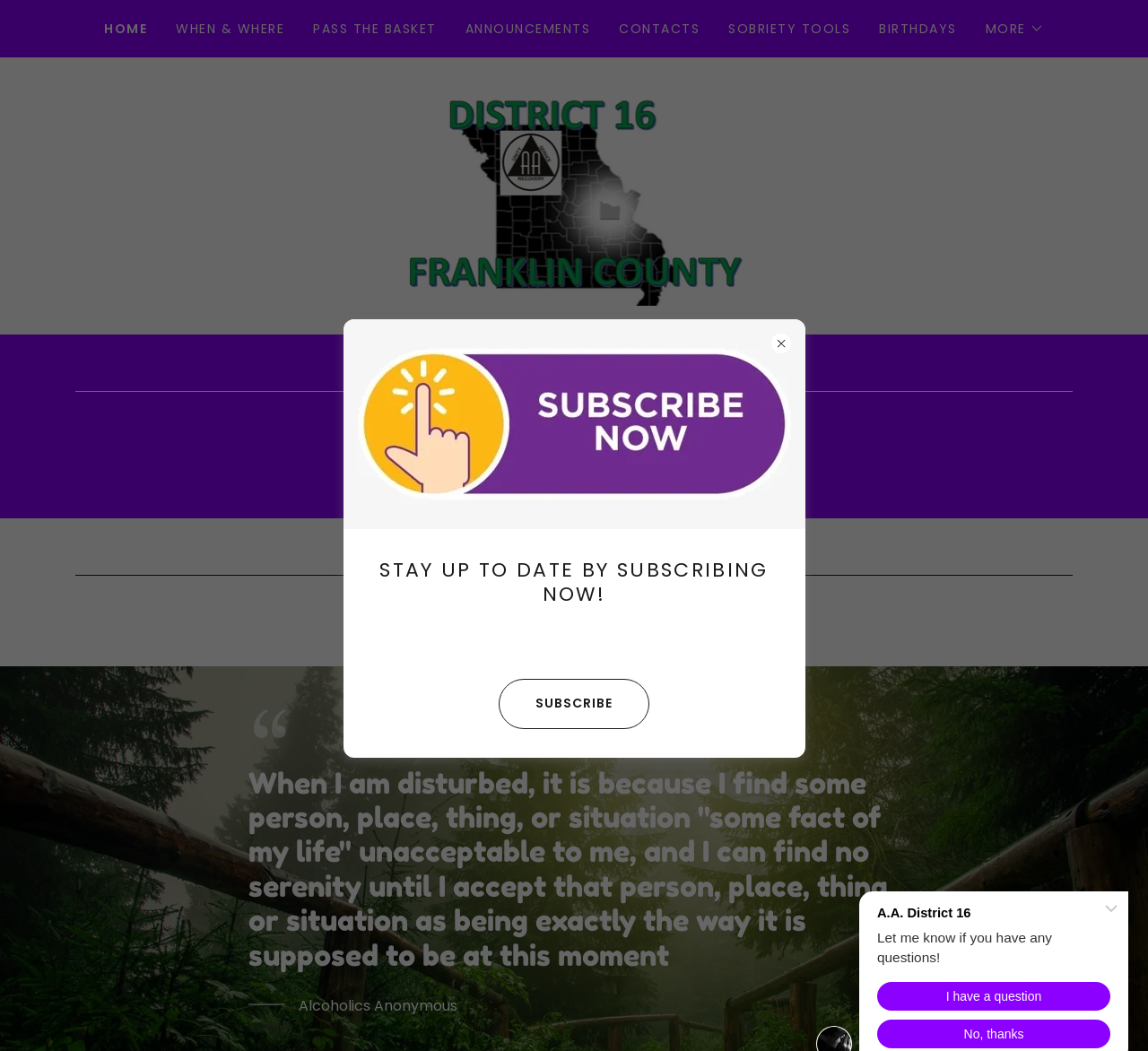Pinpoint the bounding box coordinates for the area that should be clicked to perform the following instruction: "Click the HOME link".

[0.091, 0.017, 0.128, 0.038]